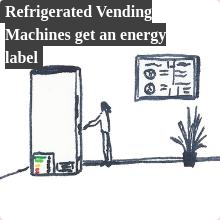What is the purpose of the colorful label?
Answer the question in as much detail as possible.

The vending machine is adorned with a colorful energy label, which suggests that it is emphasizing its energy efficiency, possibly to attract customers or to comply with energy standards.